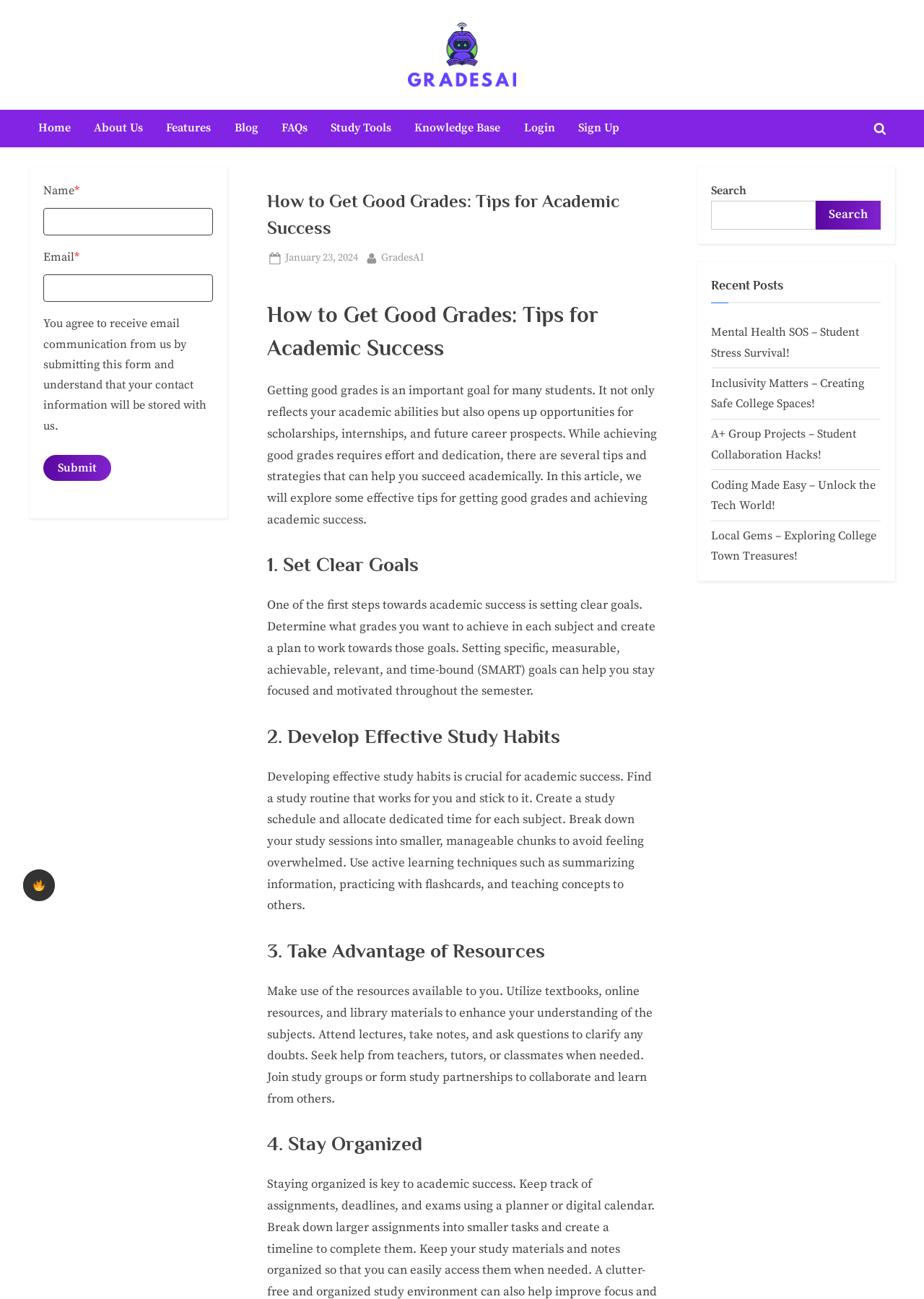Pinpoint the bounding box coordinates for the area that should be clicked to perform the following instruction: "Login".

[0.557, 0.085, 0.611, 0.114]